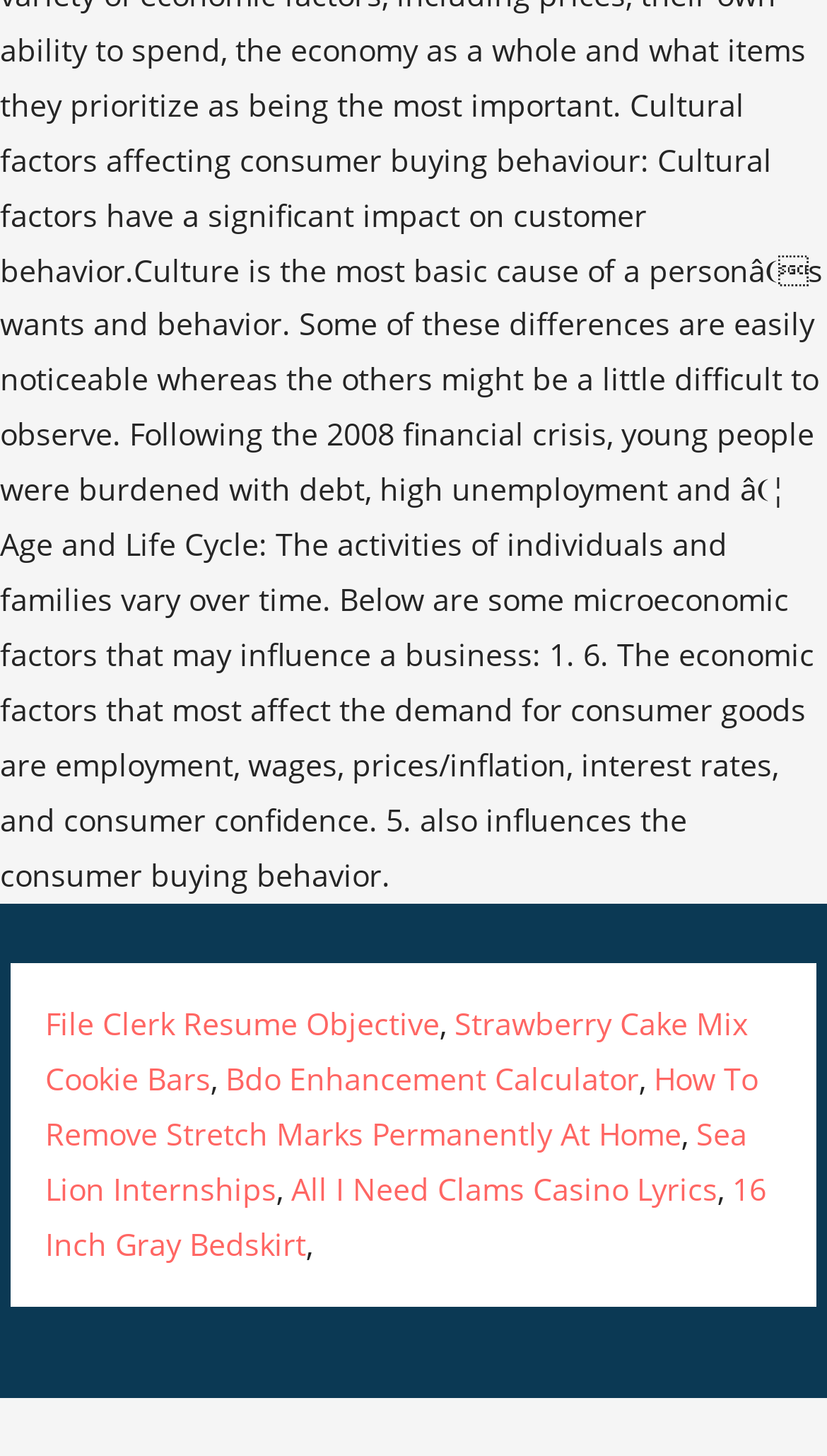How many links are listed on this webpage?
Look at the image and provide a short answer using one word or a phrase.

8